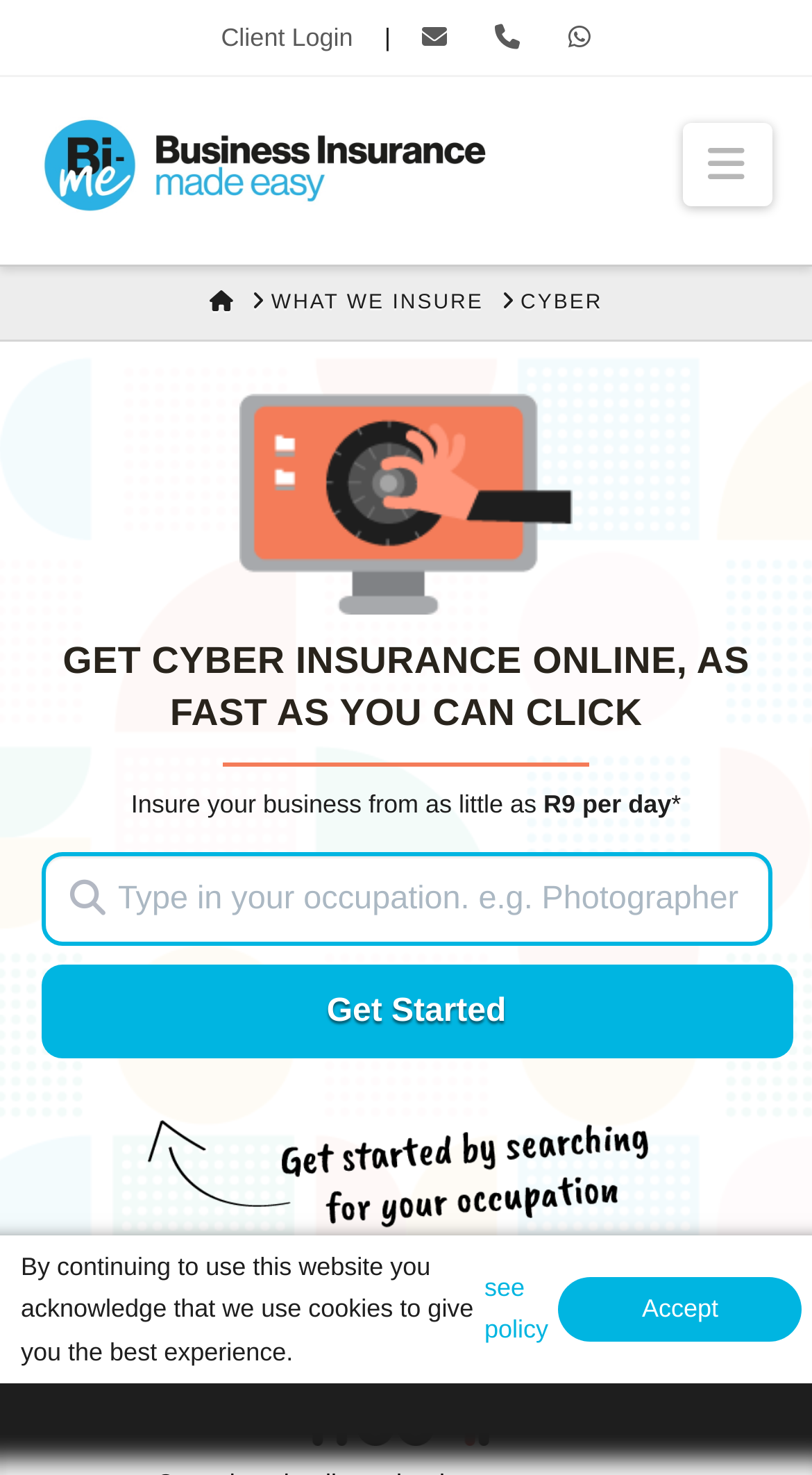Please identify the bounding box coordinates of the area that needs to be clicked to follow this instruction: "Click on Navigation".

[0.84, 0.084, 0.95, 0.139]